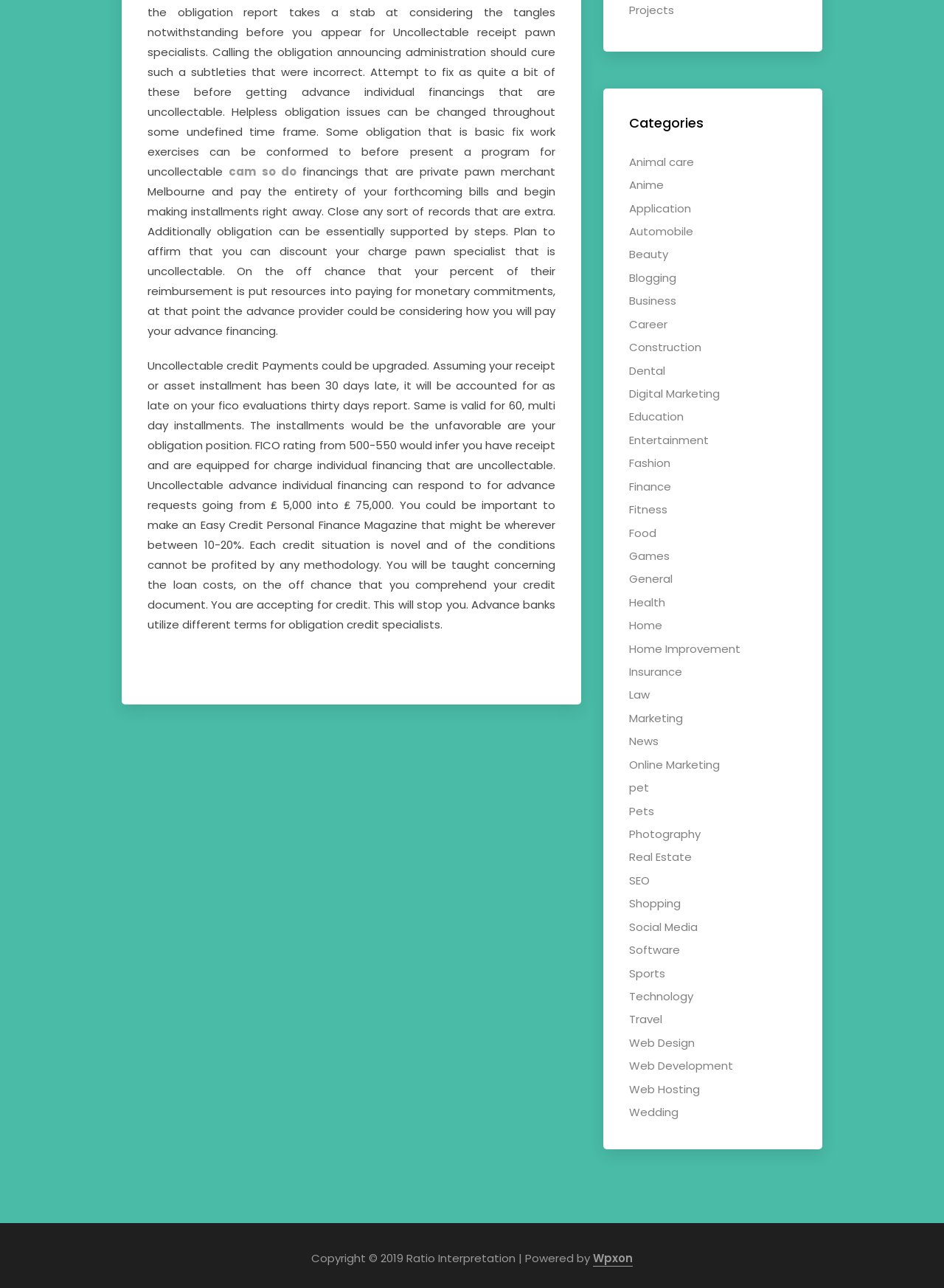Provide your answer in one word or a succinct phrase for the question: 
What is the purpose of uncollectable credit payments?

To upgrade credit